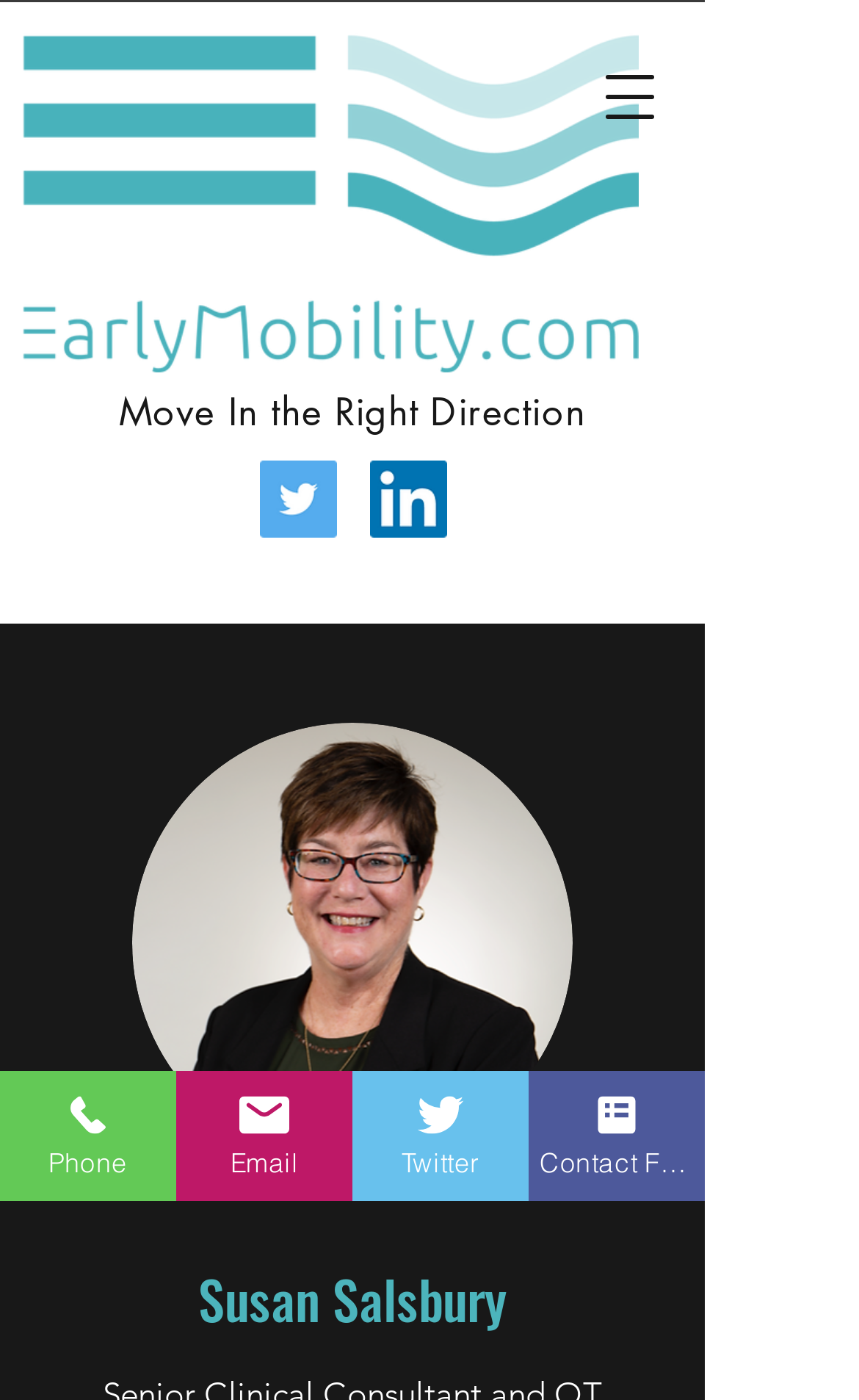How many social media icons are there?
Please use the image to provide a one-word or short phrase answer.

2